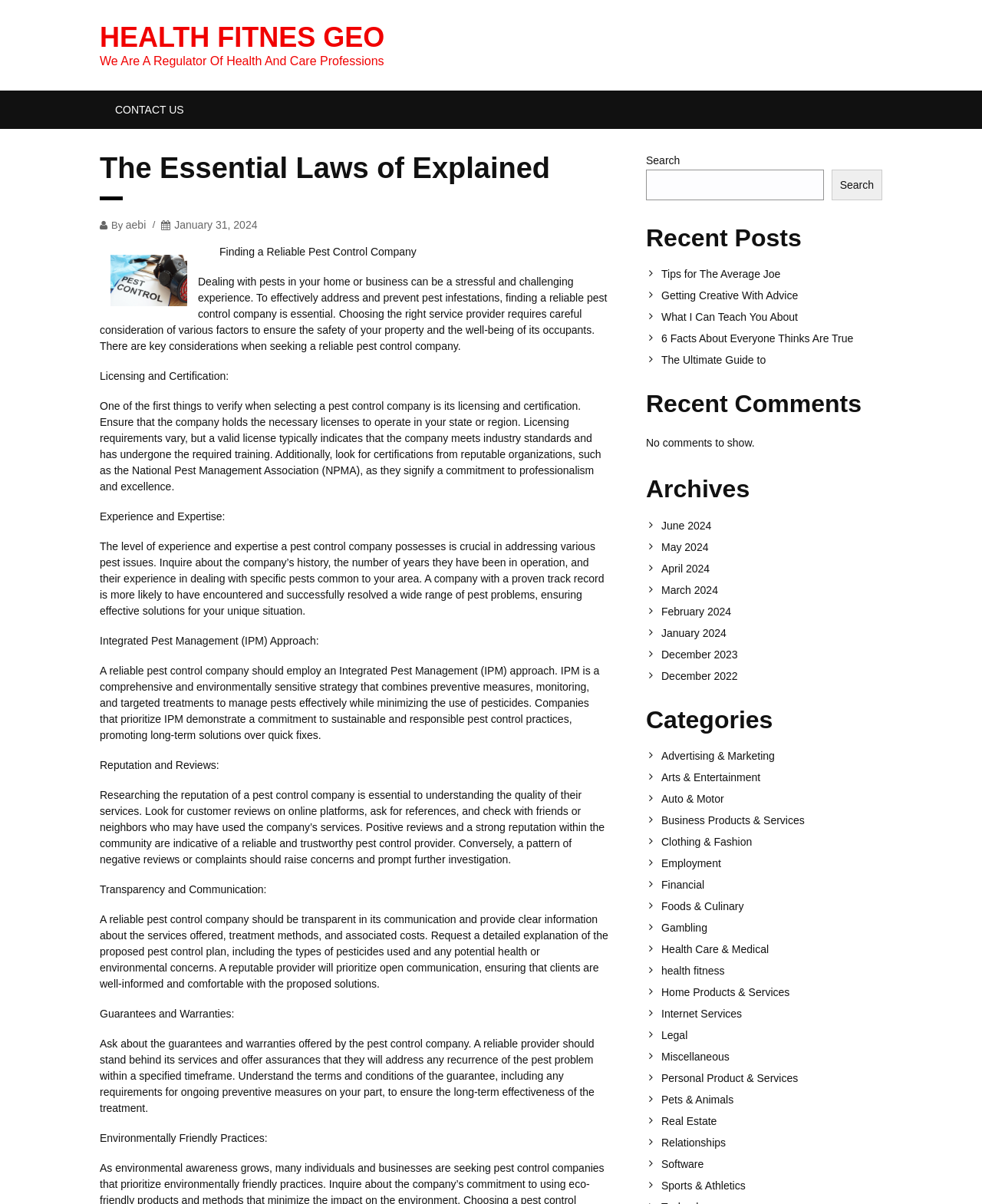Specify the bounding box coordinates of the area to click in order to follow the given instruction: "Explore health fitness category."

[0.673, 0.801, 0.898, 0.811]